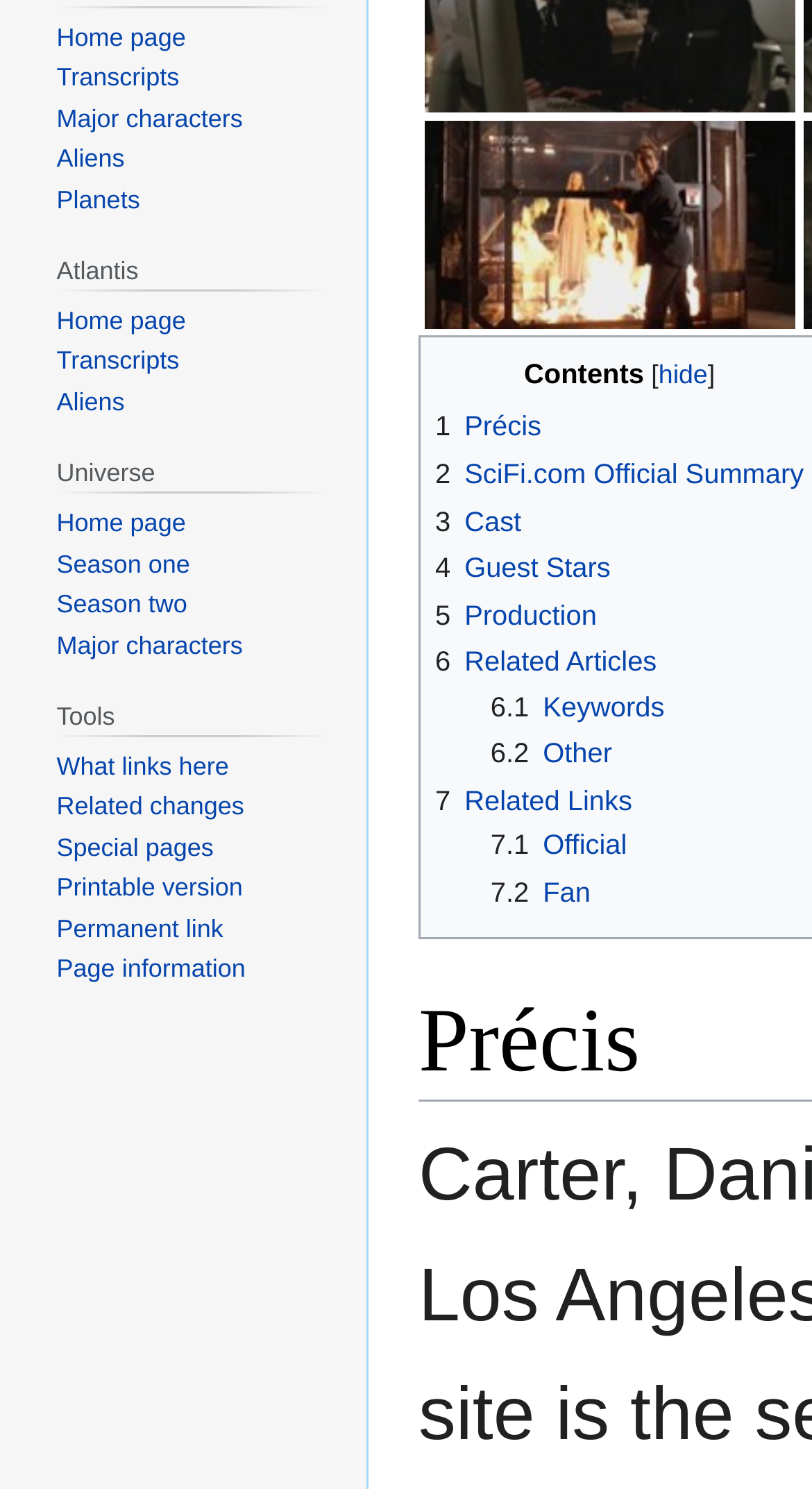Extract the bounding box coordinates for the UI element described by the text: "Home". The coordinates should be in the form of [left, top, right, bottom] with values between 0 and 1.

None